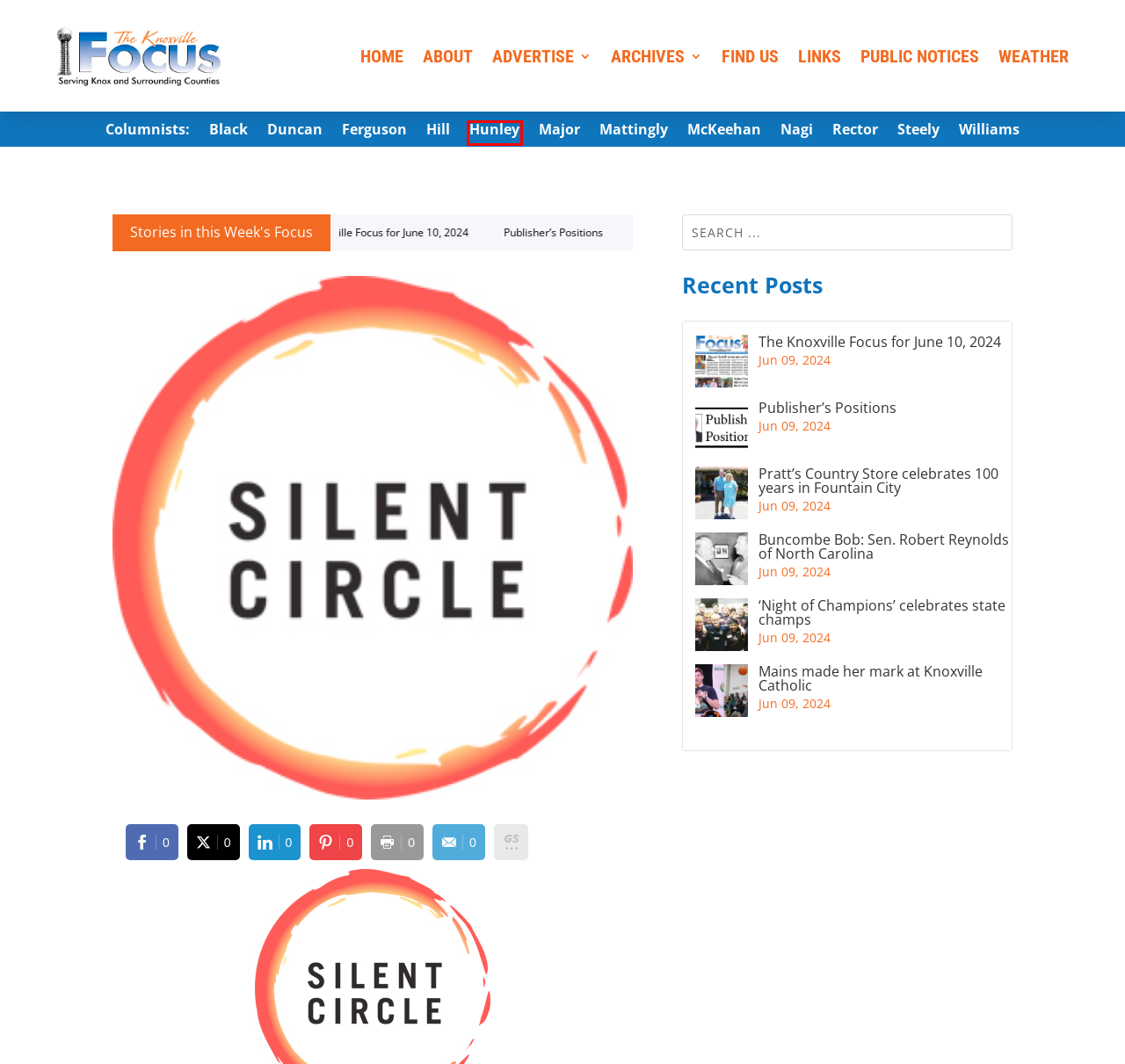Analyze the screenshot of a webpage with a red bounding box and select the webpage description that most accurately describes the new page resulting from clicking the element inside the red box. Here are the candidates:
A. The Knoxville Focus for June 10, 2024 | The Knoxville Focus
B. Mains made her mark at Knoxville Catholic | The Knoxville Focus
C. Hunley | The Knoxville Focus
D. Hill | The Knoxville Focus
E. Duncan | The Knoxville Focus
F. Community Links | The Knoxville Focus
G. Weather | The Knoxville Focus
H. Major | The Knoxville Focus

C